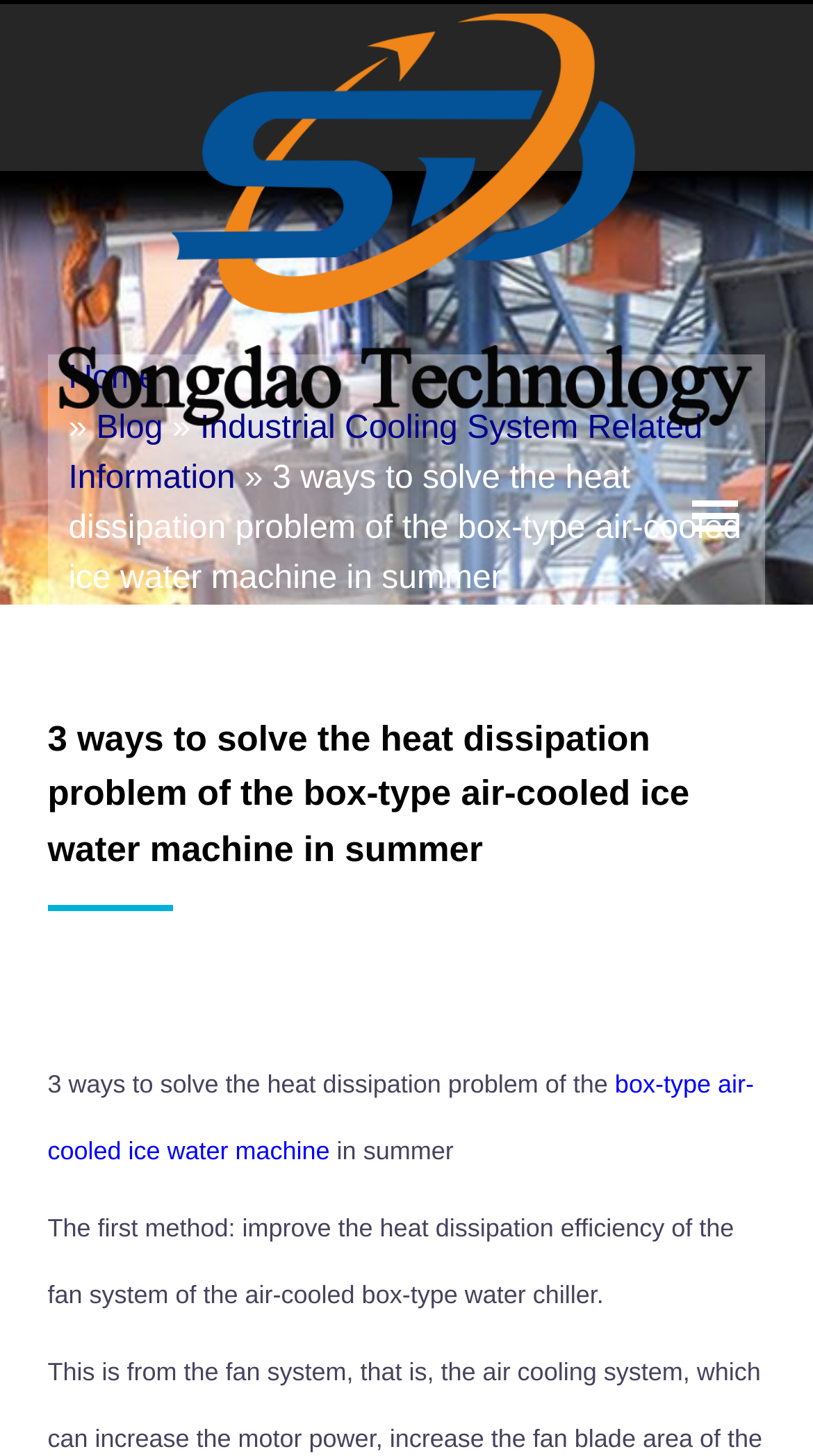Write a detailed summary of the webpage.

The webpage appears to be a blog post or article discussing solutions to the heat dissipation problem of box-type air-cooled ice water machines in summer. 

At the top left of the page, there is a site logo, which is both a link and an image. To the right of the logo, there are several links, including "Home", "Blog", and "Industrial Cooling System Related Information", separated by "»" symbols. 

Below these links, there is a heading that matches the title of the webpage, "3 ways to solve the heat dissipation problem of the box-type air-cooled ice water machine in summer". This heading is also a link. 

Under the heading, there is a link to the specific topic "box-type air-cooled ice water machine". 

The main content of the article starts with a paragraph describing the first method to solve the heat dissipation problem, which is to improve the heat dissipation efficiency of the fan system of the air-cooled box-type water chiller.